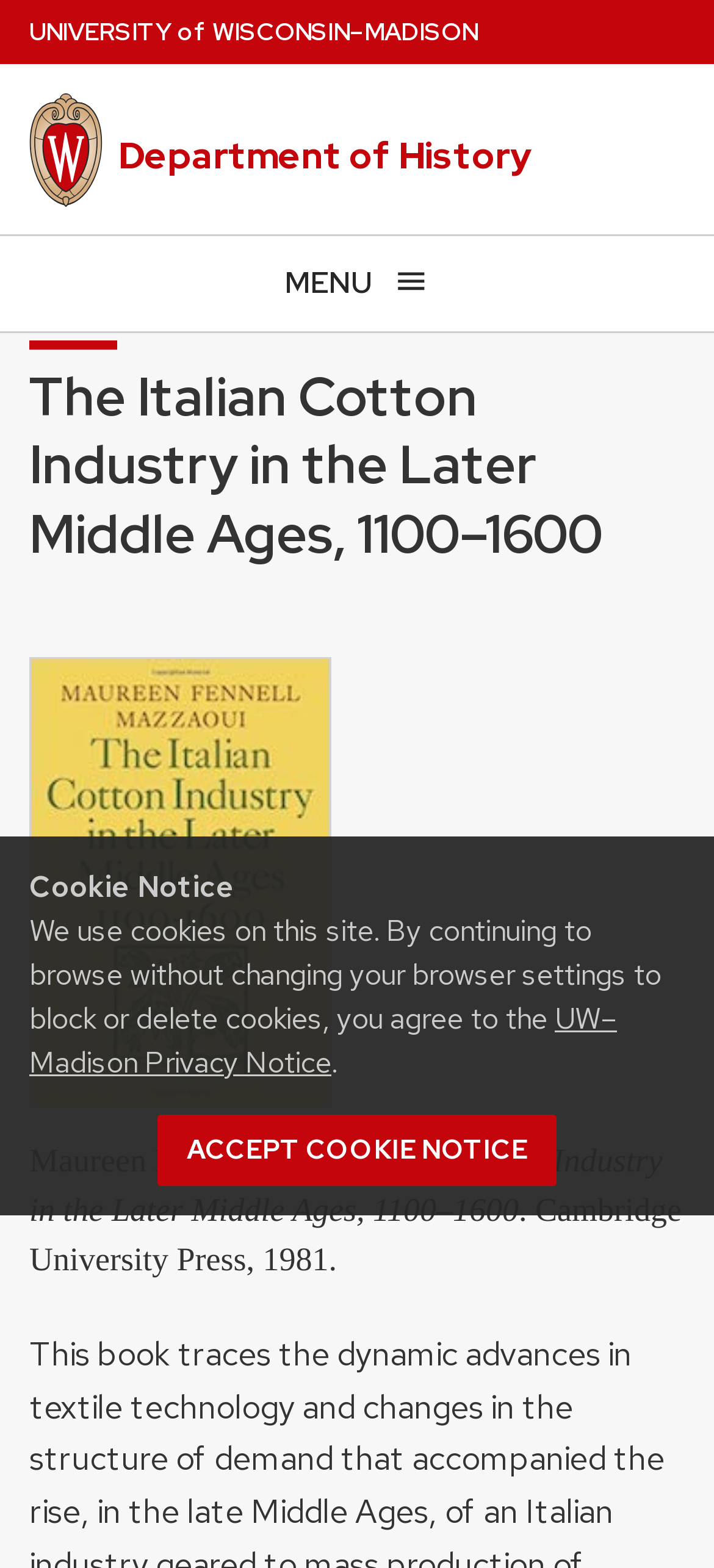Extract the bounding box coordinates of the UI element described: "Skip to main content". Provide the coordinates in the format [left, top, right, bottom] with values ranging from 0 to 1.

[0.0, 0.0, 0.025, 0.011]